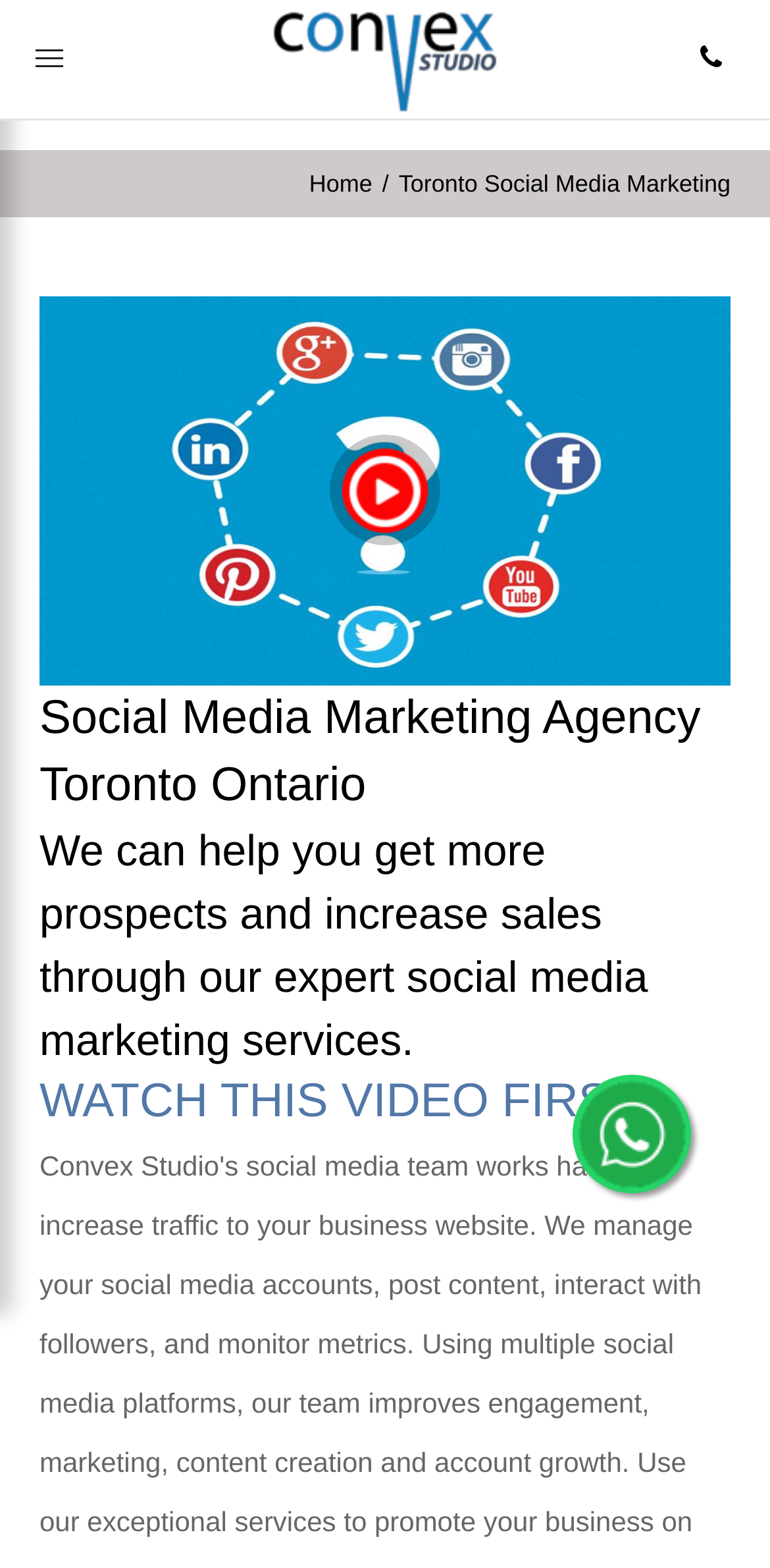Describe in detail what you see on the webpage.

The webpage is about social media marketing services in Toronto, Ontario. At the top, there are two links: "Go to Home Page" and "Call us now", positioned side by side, with the latter being closer to the right edge of the page. Below them, there are three small emphasis elements, likely decorative icons, aligned vertically on the left side of the page.

The main content area is divided into two sections. On the left, there is a video player with a "Play Video" button and a thumbnail image labeled "Video". The video player occupies a significant portion of the page's height. Above the video player, there is a heading that reads "Social Media Marketing Agency Toronto Ontario". Below the video player, there is another heading that describes the benefits of the social media marketing services.

On the right side of the page, there is a section with a title "Toronto Social Media Marketing" followed by a slash and a link to "Home". Below this title, there is a call-to-action text "WATCH THIS VIDEO FIRST!" and a link to "ILLUSTRATE" with an accompanying image. The image is positioned to the right of the text.